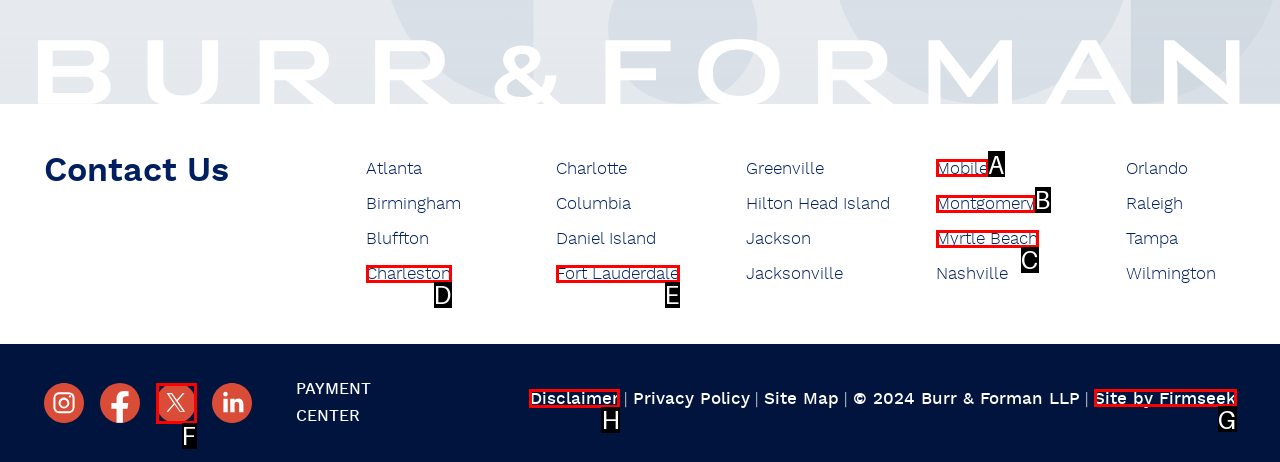For the instruction: View Disclaimer, determine the appropriate UI element to click from the given options. Respond with the letter corresponding to the correct choice.

H